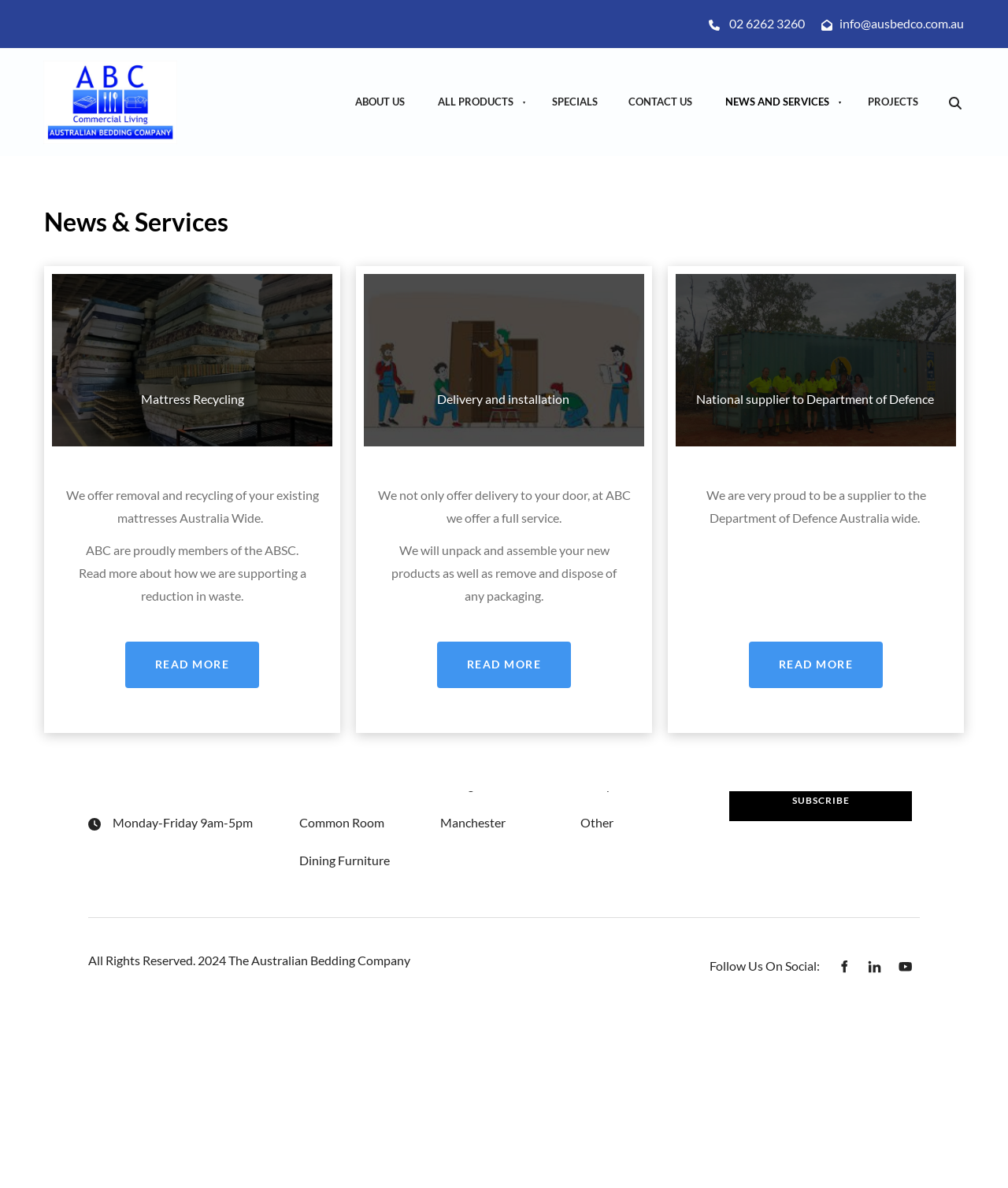What is the purpose of the 'Subscribe' section?
Please use the image to deliver a detailed and complete answer.

I inferred the purpose of the 'Subscribe' section by looking at the input fields and the 'SUBSCRIBE' button. It appears to be a newsletter subscription section, where users can enter their name and email address to receive updates from the Australian Bedding Company.